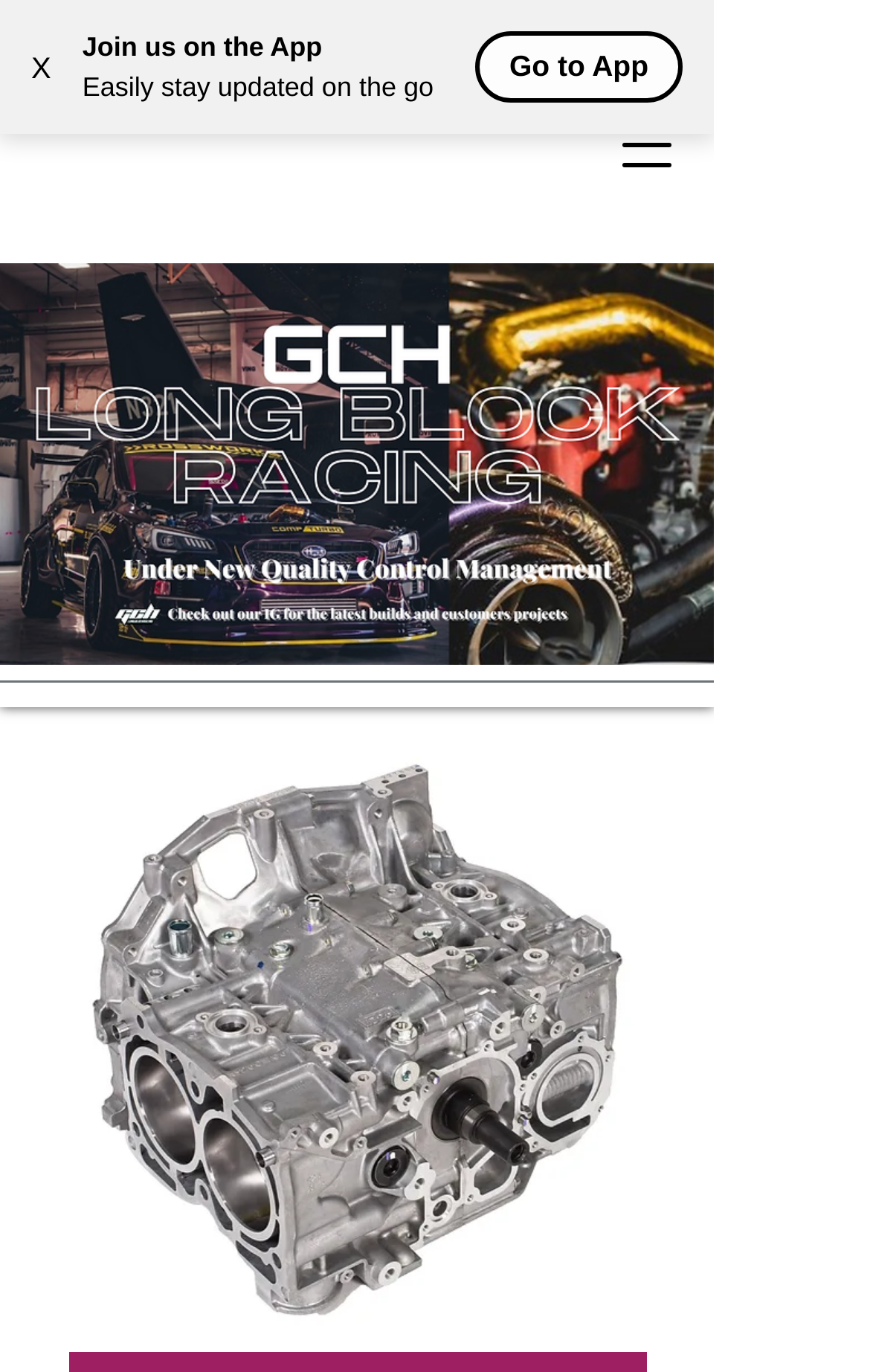Describe every aspect of the webpage in a detailed manner.

The webpage appears to be the homepage of GCH Long Block Racing, a third-generation machine shop based in Pomona, California. At the top left corner, there is a button labeled "X" which is likely a close button for a notification or popup. Next to it, there is a promotional message "Join us on the App" with a brief description "Easily stay updated on the go" and a call-to-action button "Go to App" on the right side.

Below this section, there is a prominent banner image that spans almost the entire width of the page, showcasing the company's brand. At the top right corner, there is a button labeled "Open navigation menu" which, when clicked, will open a dialog popup.

On the lower half of the page, there is a large image that takes up most of the width, with a smaller image "ns2.jpg" placed on top of it, likely a product or service showcase. The page also has a prominent call-to-action, encouraging visitors to enter their vehicle's VIN number to get started with custom Subaru engine building services.